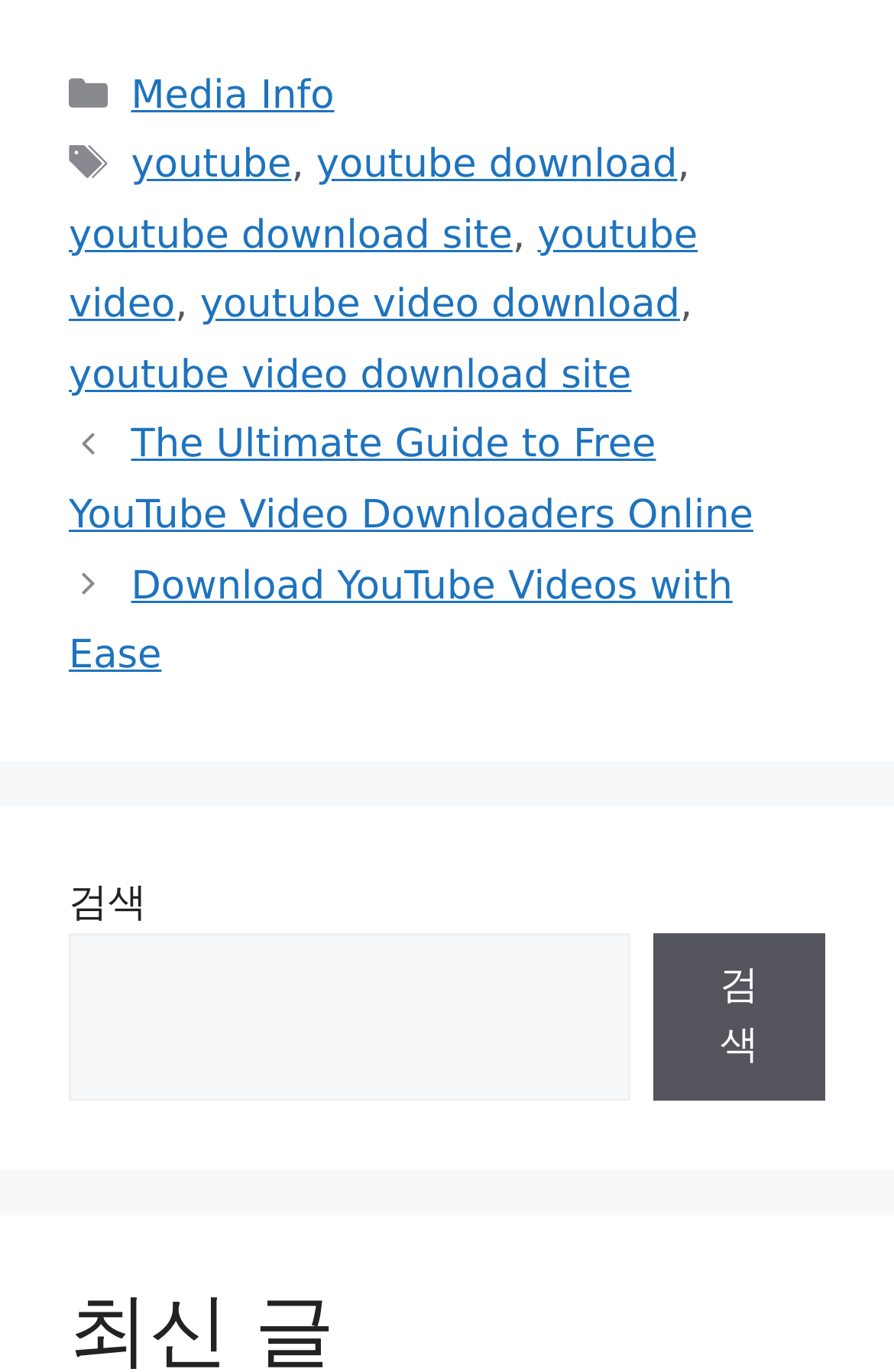How many static text elements are in the footer?
Could you please answer the question thoroughly and with as much detail as possible?

I counted the number of static text elements in the footer section, which includes 'Categories', 'Tags', ',', and ','.